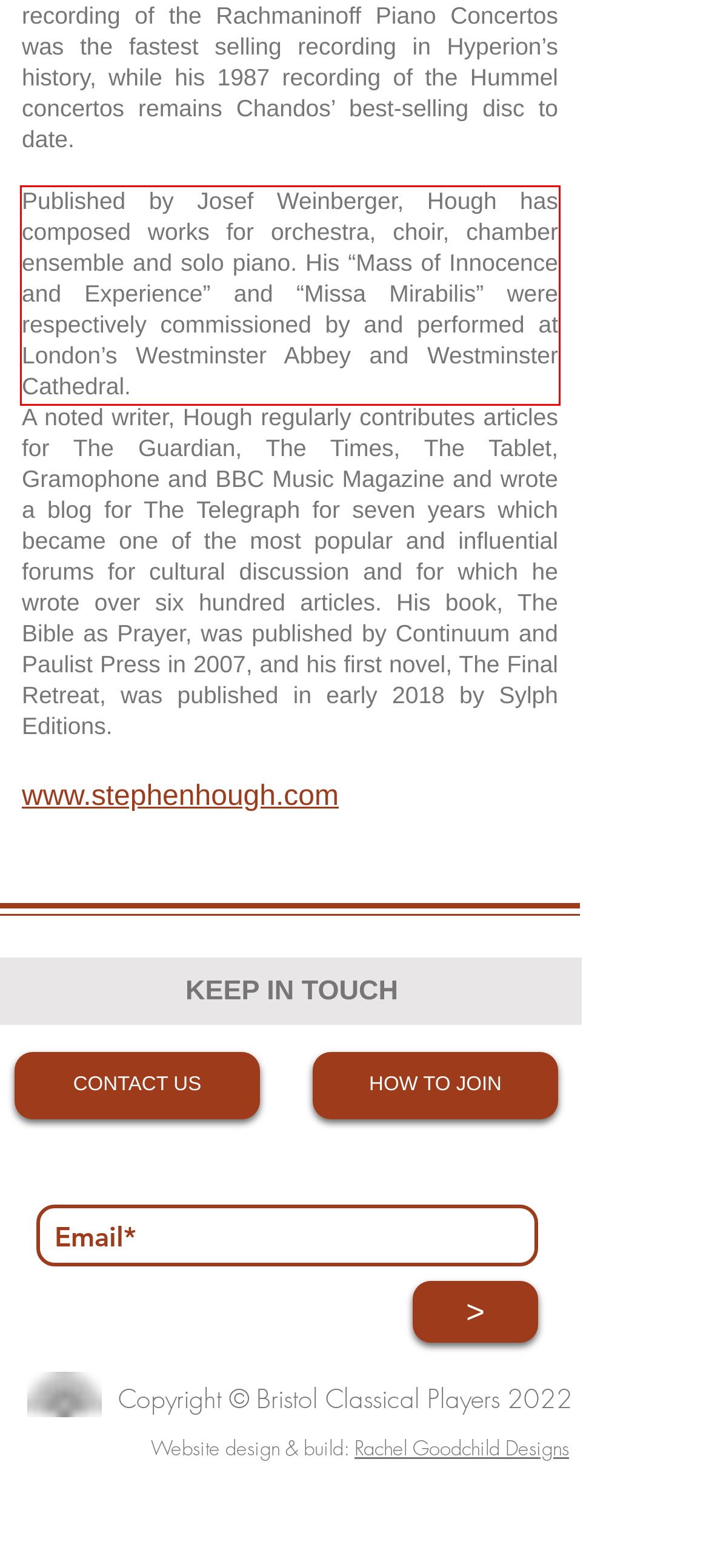Please examine the webpage screenshot and extract the text within the red bounding box using OCR.

Published by Josef Weinberger, Hough has composed works for orchestra, choir, chamber ensemble and solo piano. His “Mass of Innocence and Experience” and “Missa Mirabilis” were respectively commissioned by and performed at London’s Westminster Abbey and Westminster Cathedral.